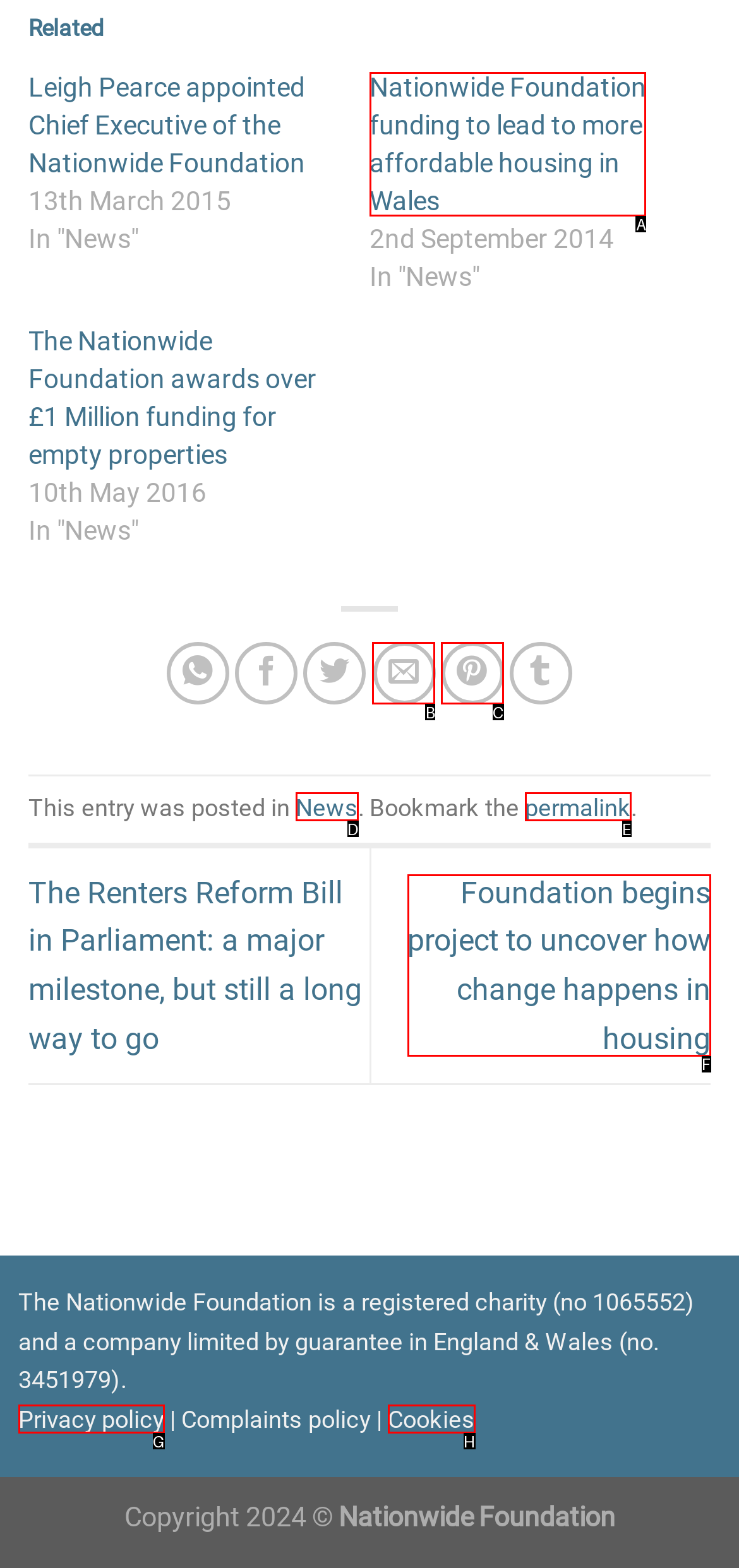Select the proper UI element to click in order to perform the following task: View news about Nationwide Foundation funding. Indicate your choice with the letter of the appropriate option.

A